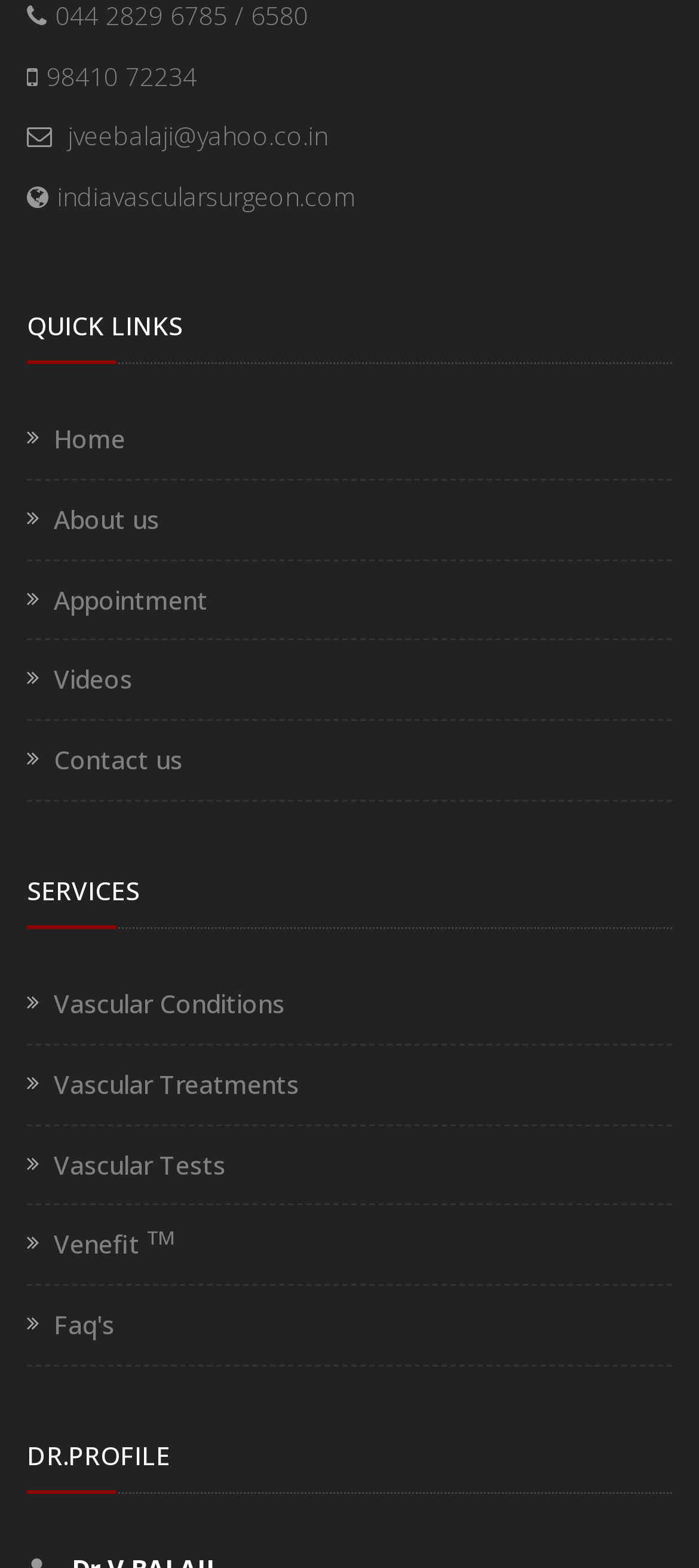Using the provided description: "Vascular Tests", find the bounding box coordinates of the corresponding UI element. The output should be four float numbers between 0 and 1, in the format [left, top, right, bottom].

[0.077, 0.731, 0.323, 0.753]